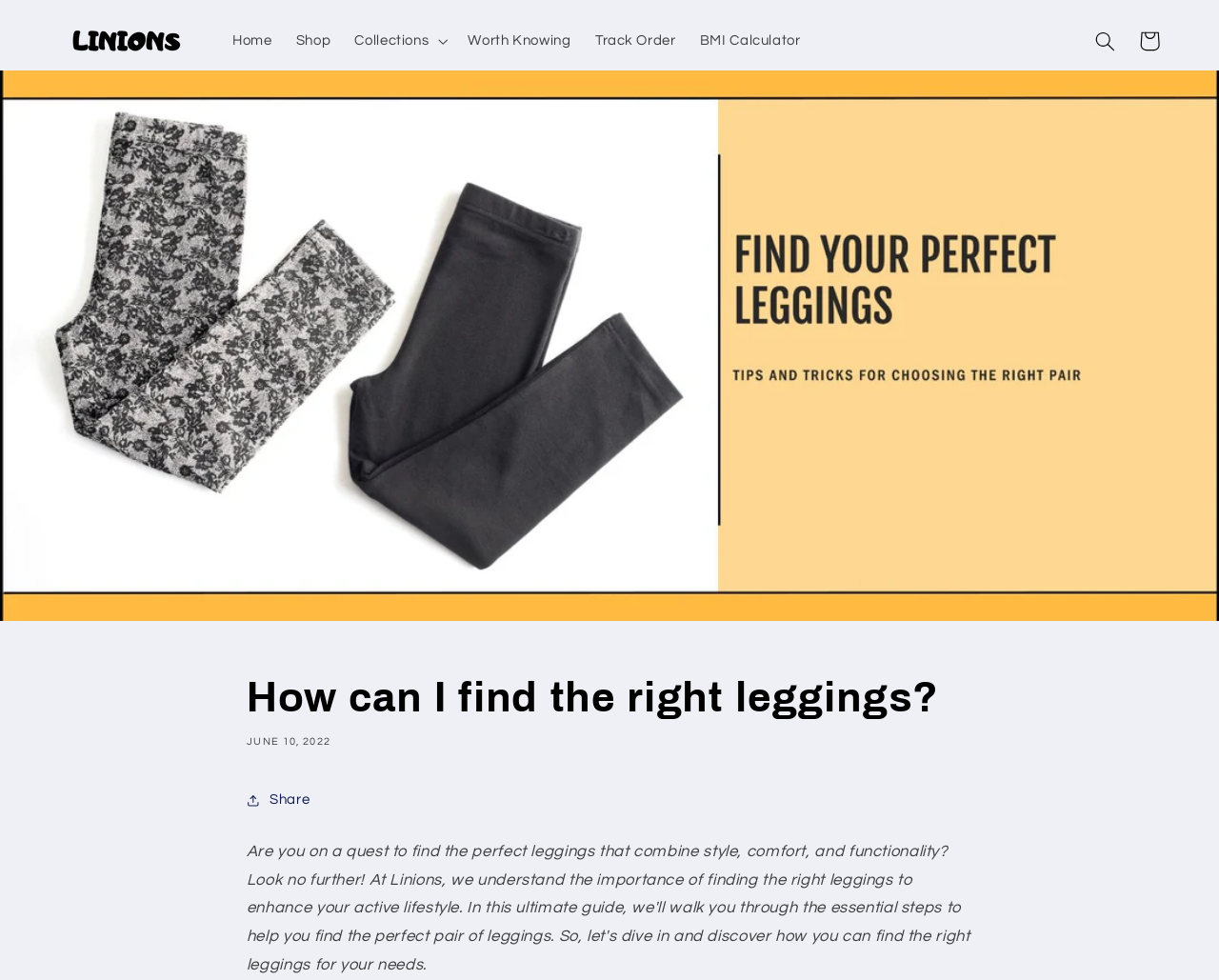Specify the bounding box coordinates of the region I need to click to perform the following instruction: "go to home page". The coordinates must be four float numbers in the range of 0 to 1, i.e., [left, top, right, bottom].

[0.181, 0.02, 0.233, 0.063]